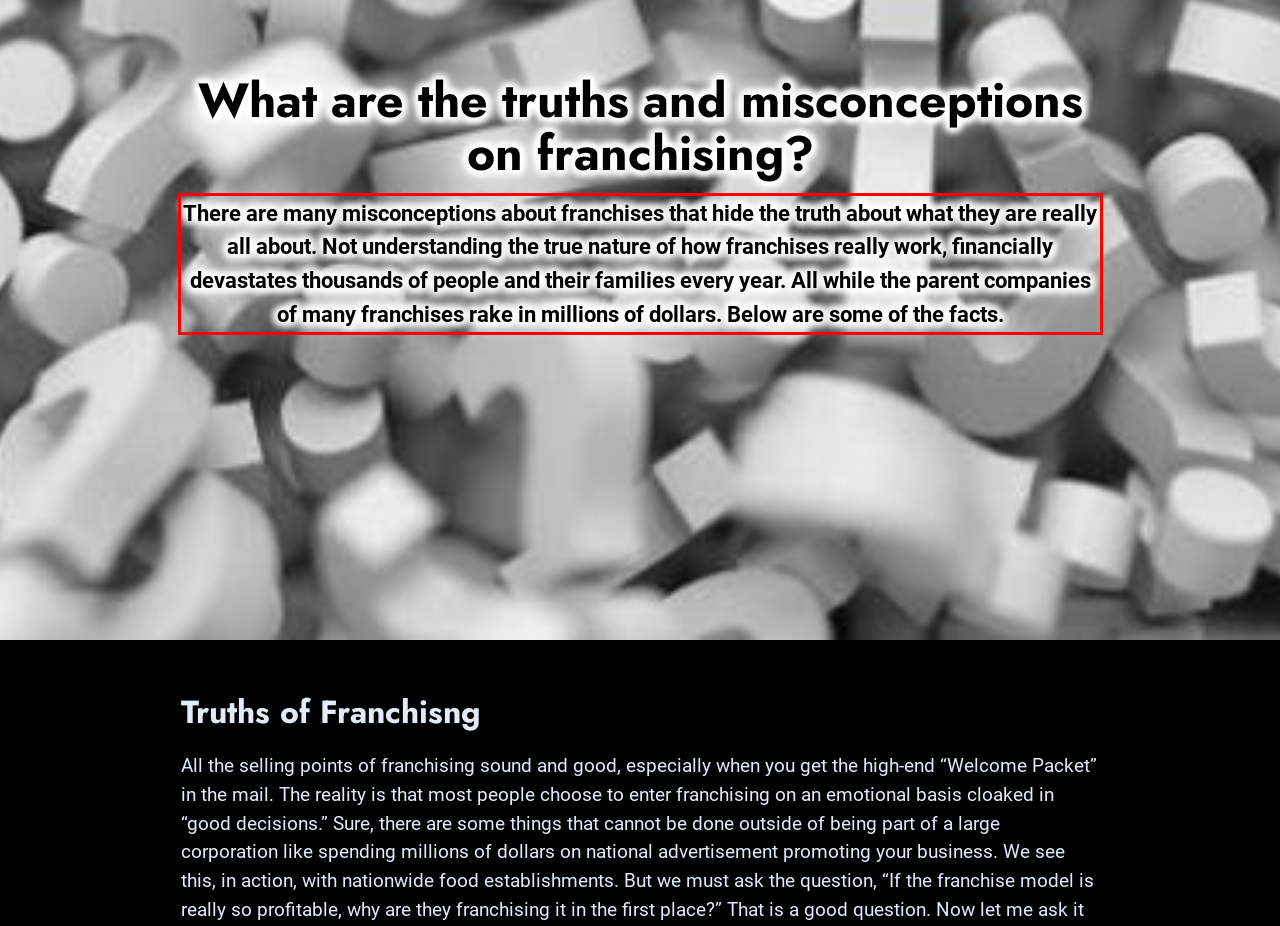Analyze the screenshot of the webpage and extract the text from the UI element that is inside the red bounding box.

There are many misconceptions about franchises that hide the truth about what they are really all about. Not understanding the true nature of how franchises really work, financially devastates thousands of people and their families every year. All while the parent companies of many franchises rake in millions of dollars. Below are some of the facts.